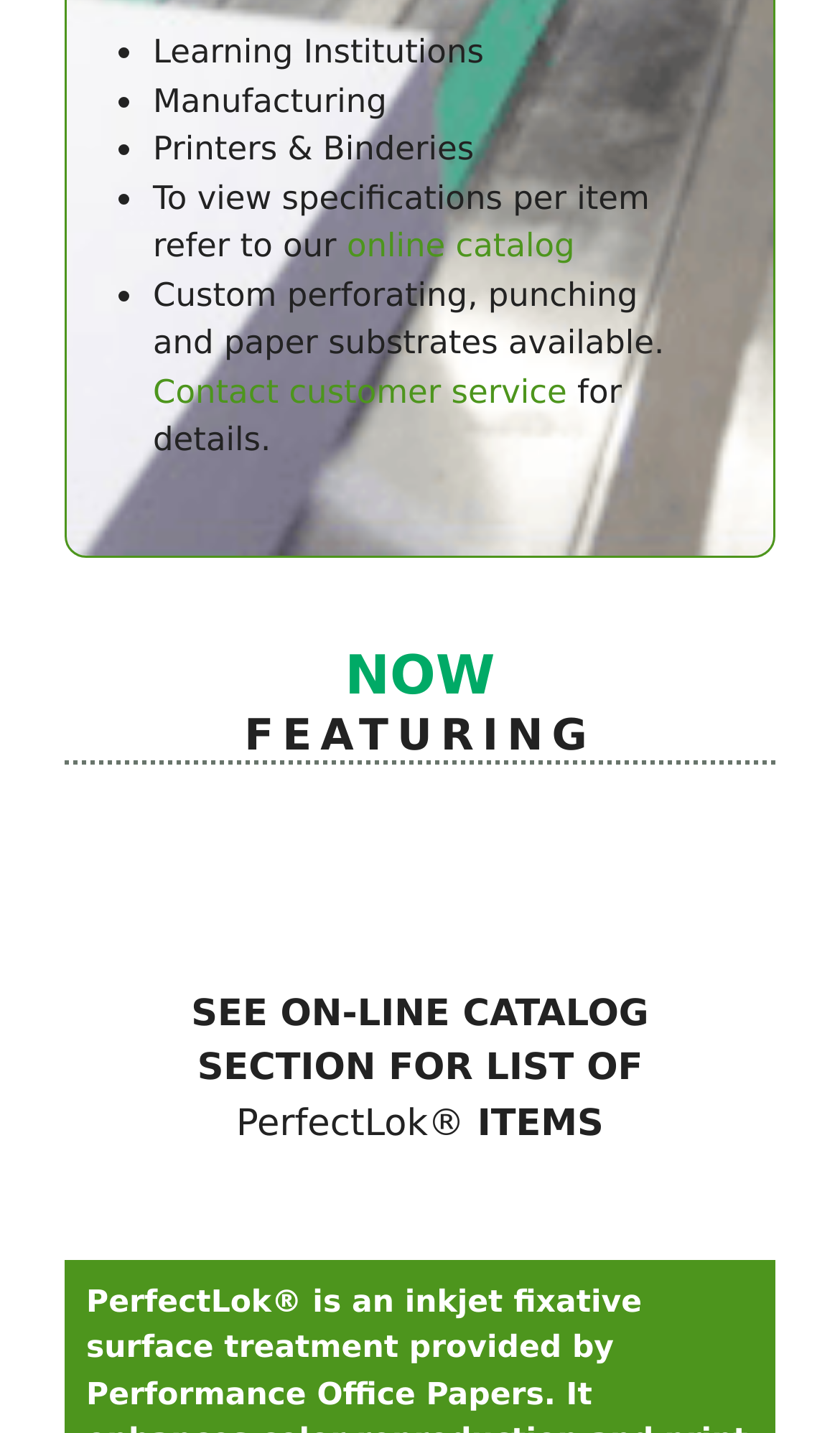Extract the bounding box coordinates for the described element: "Categories". The coordinates should be represented as four float numbers between 0 and 1: [left, top, right, bottom].

None